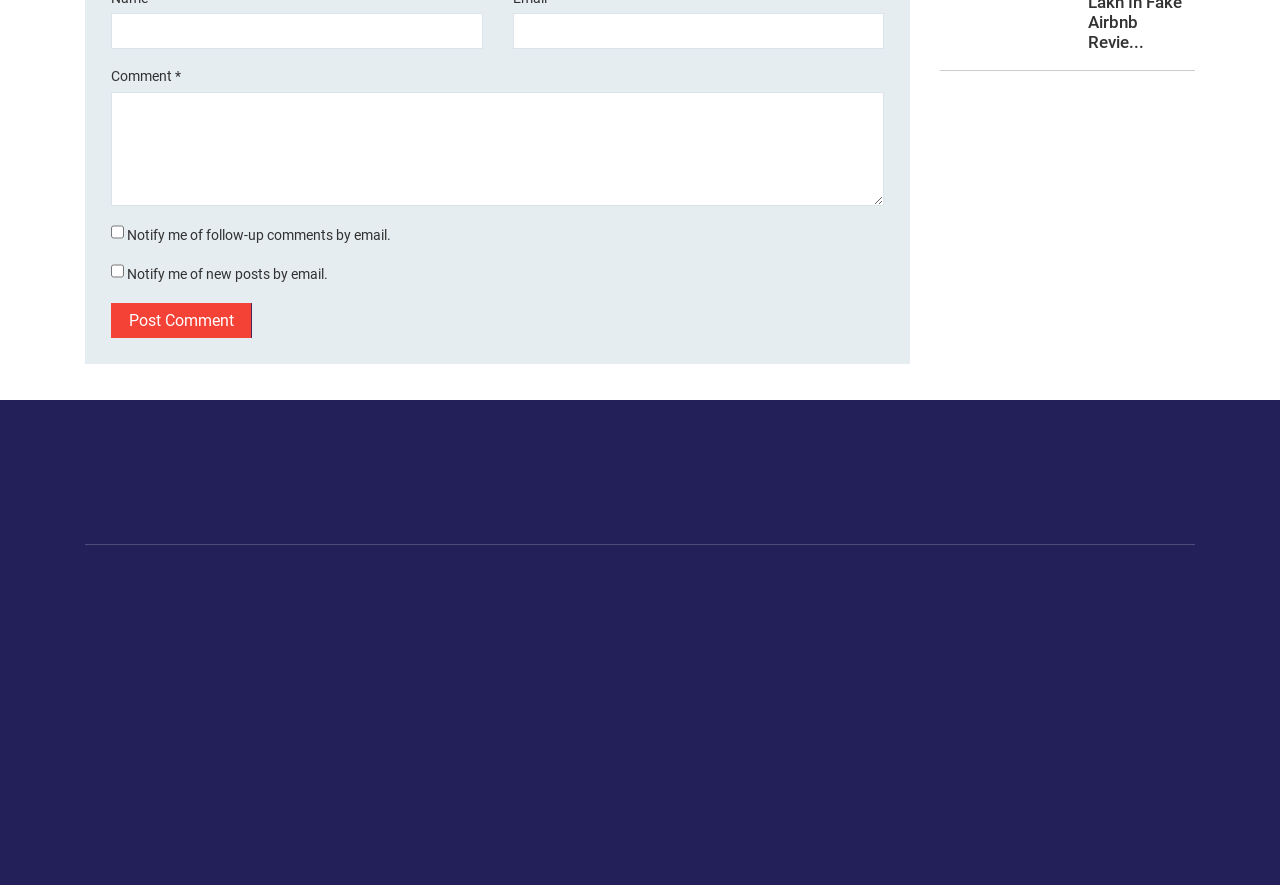Extract the bounding box coordinates for the UI element described by the text: "Markets". The coordinates should be in the form of [left, top, right, bottom] with values between 0 and 1.

[0.199, 0.751, 0.242, 0.771]